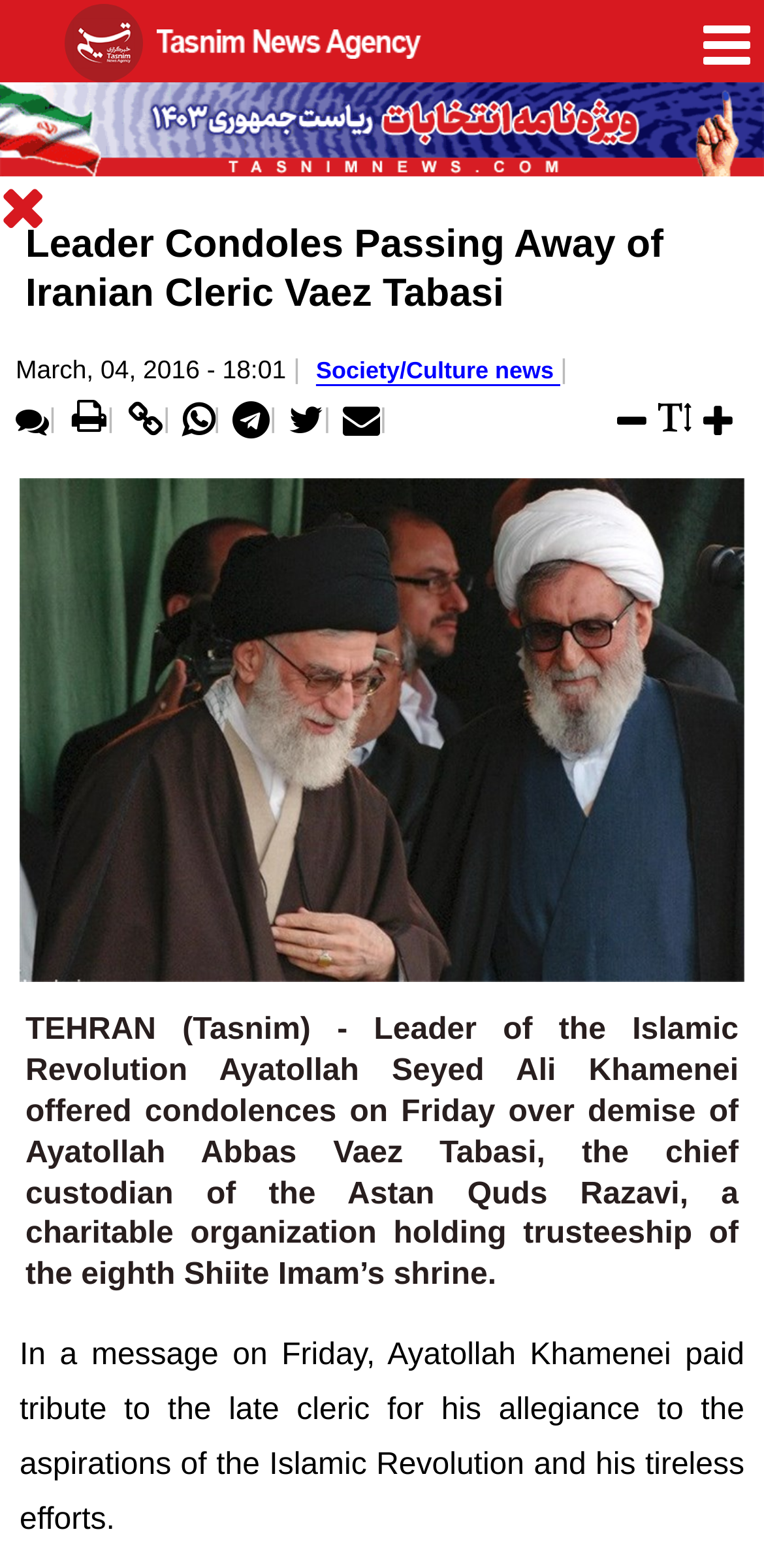What is the position of Ayatollah Seyed Ali Khamenei?
Using the image, provide a concise answer in one word or a short phrase.

Leader of the Islamic Revolution